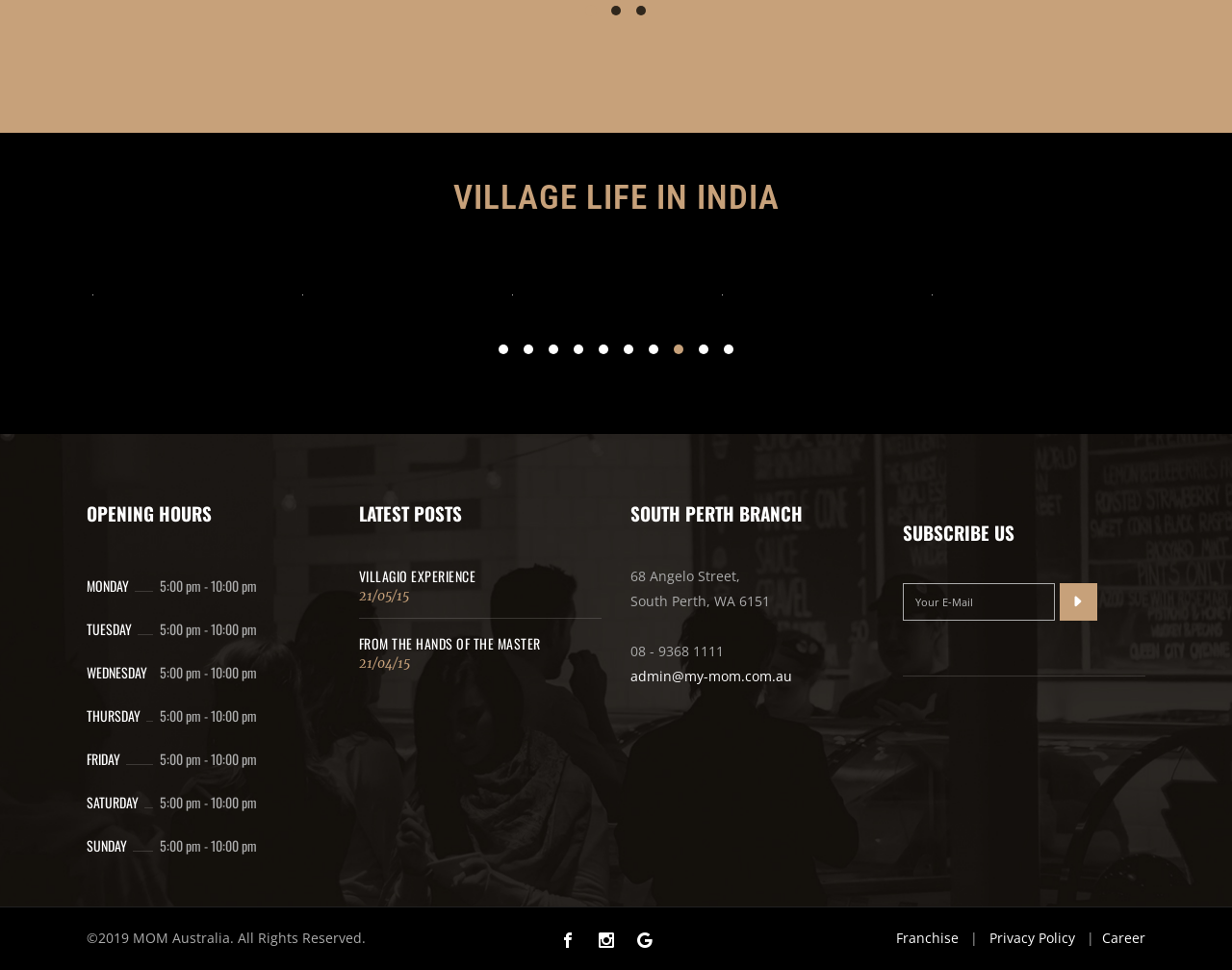Pinpoint the bounding box coordinates of the area that must be clicked to complete this instruction: "Visit the Franchise page".

[0.727, 0.957, 0.784, 0.976]